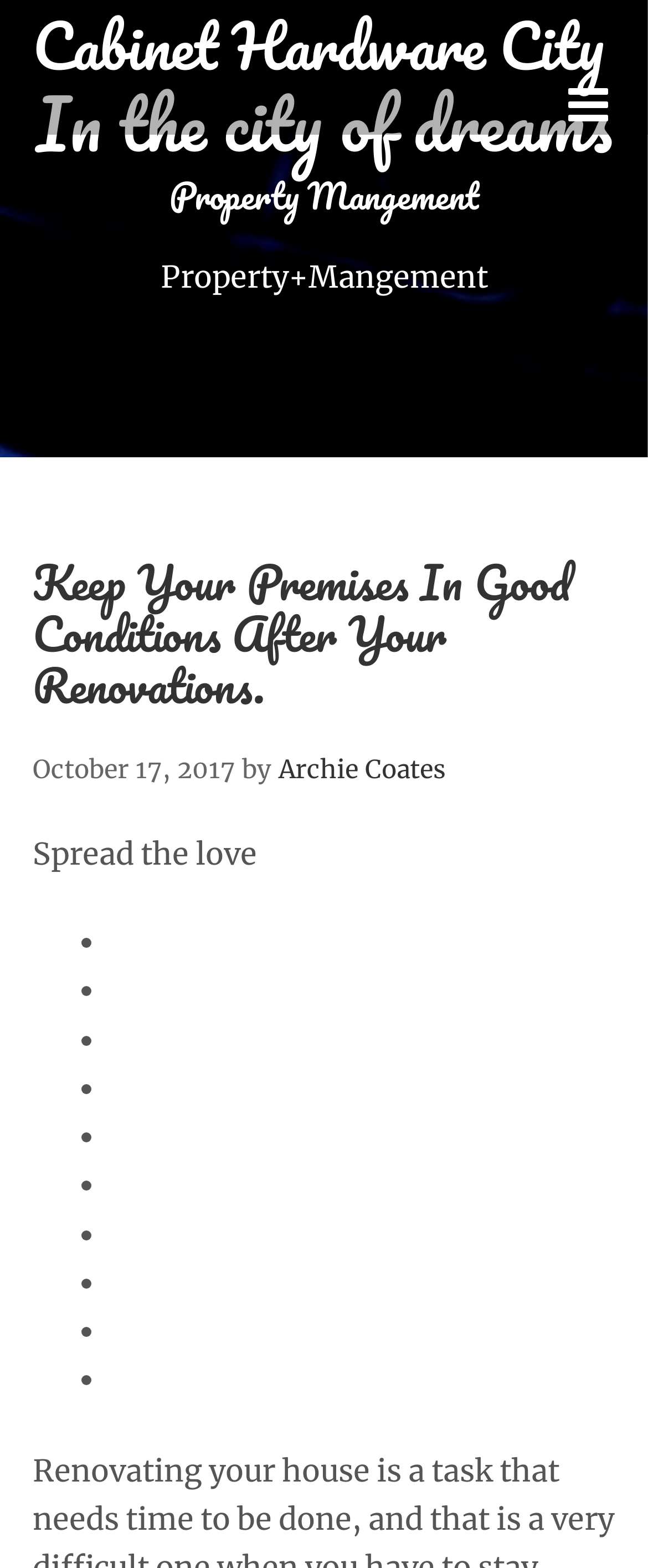What is the name of the city mentioned?
Answer with a single word or phrase by referring to the visual content.

city of dreams